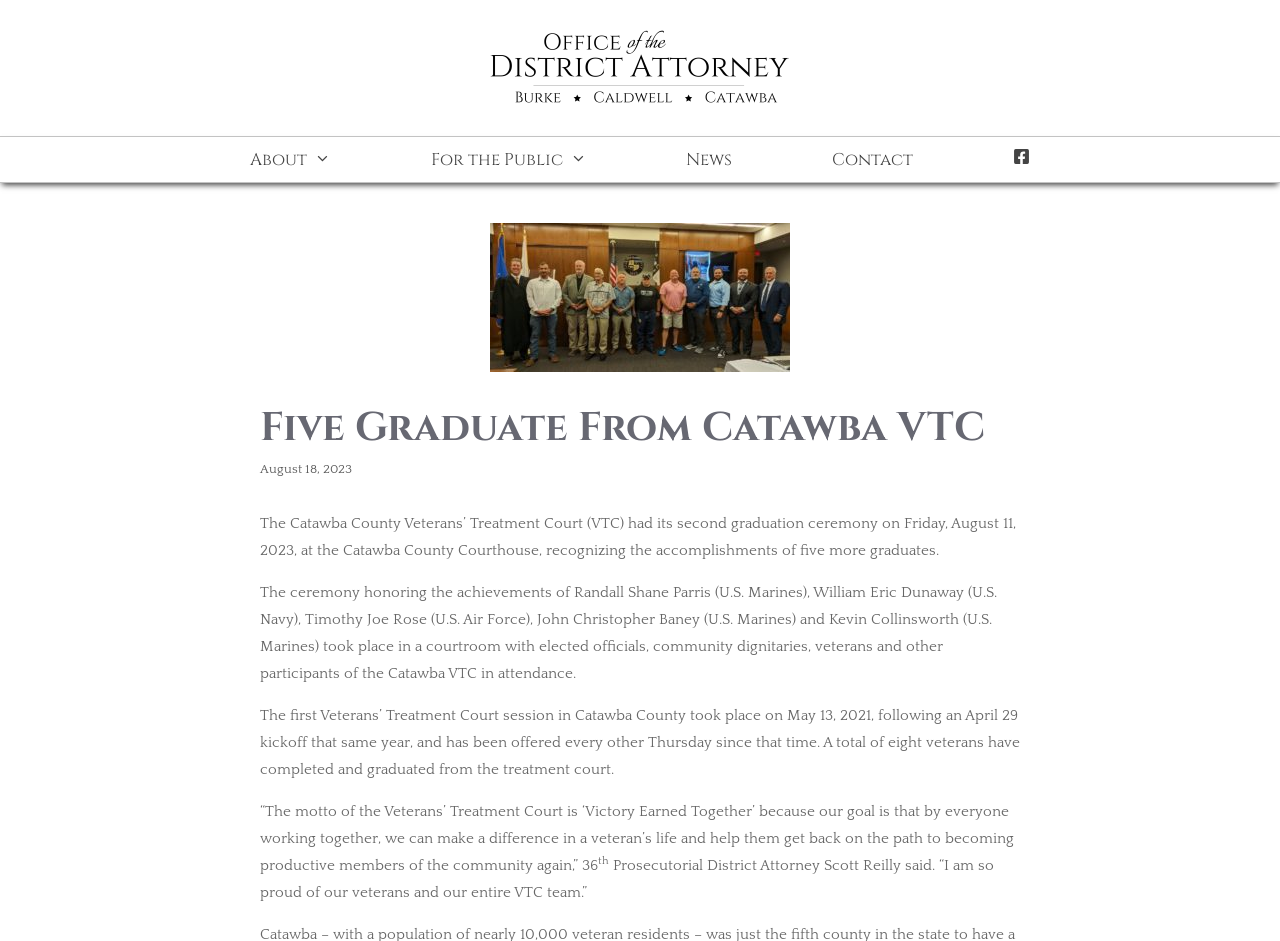Illustrate the webpage thoroughly, mentioning all important details.

The webpage is about the graduation ceremony of the Catawba County Veterans' Treatment Court (VTC). At the top, there is a banner with the site's name. Below the banner, there is a navigation menu with five links: "About", "For the Public", "News", "Contact", and an empty link.

The main content of the webpage is divided into sections. The first section has a heading "Five Graduate From Catawba VTC" and a time stamp "August 18, 2023". Below the heading, there is a paragraph describing the graduation ceremony, which took place on August 11, 2023, at the Catawba County Courthouse.

The next section has three paragraphs describing the ceremony, the graduates, and the history of the Veterans' Treatment Court in Catawba County. The text mentions the names of the five graduates and their respective military branches.

At the top-right corner of the page, there is an image of District Attorney Scott Reilly, with a link to his name below the image. The image is positioned above the navigation menu.

Throughout the webpage, there are no other images besides the one of District Attorney Scott Reilly. The text is organized in a clear and readable manner, with headings and paragraphs that provide a detailed description of the graduation ceremony and the Veterans' Treatment Court.